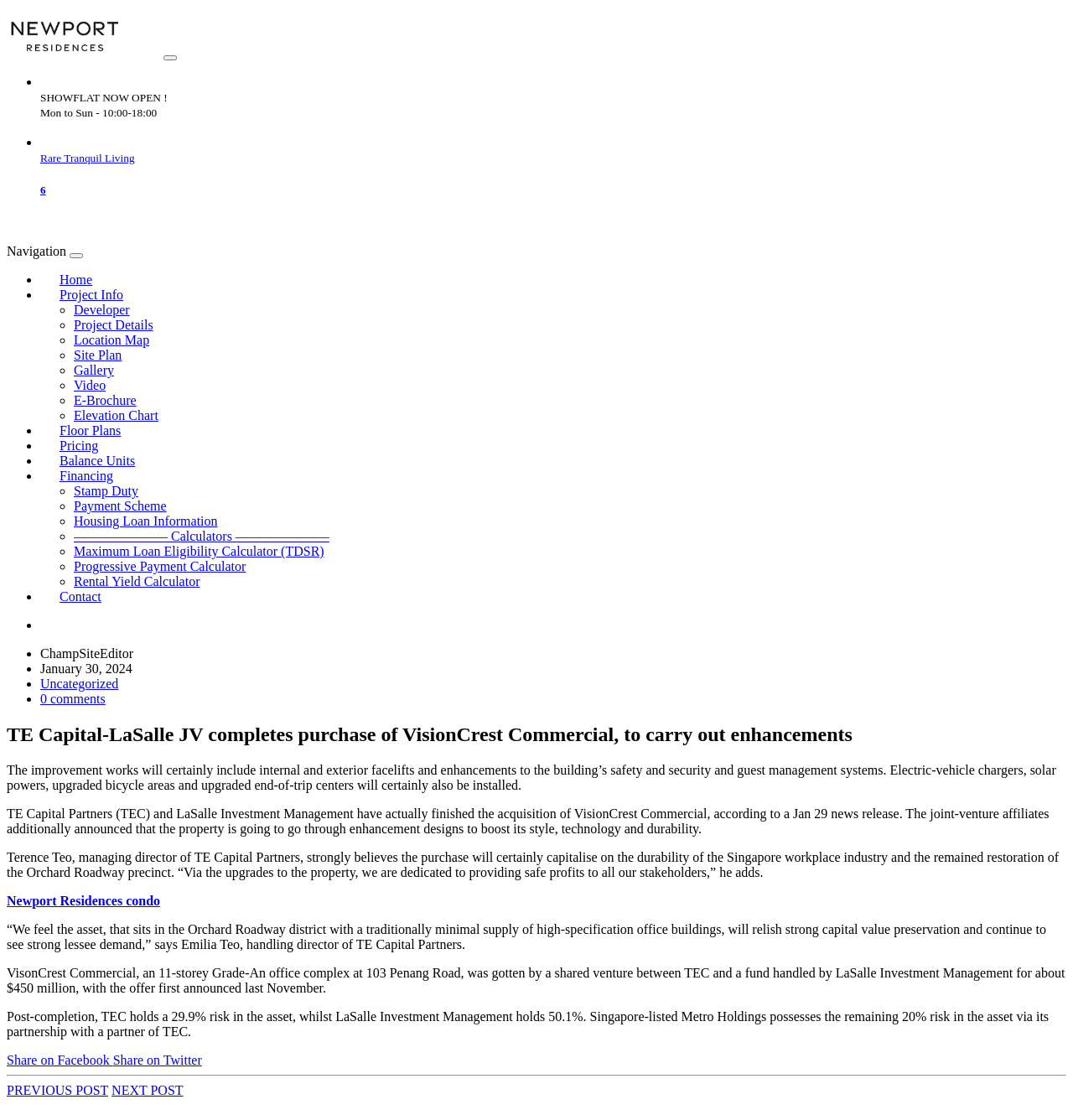What is the current status of the showflat?
Refer to the image and give a detailed answer to the query.

I found this information by looking at the top section of the webpage, where it says 'SHOWFLAT NOW OPEN!' in a prominent font, indicating that the showflat is currently open for viewing.